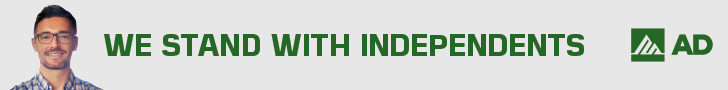Craft a detailed explanation of the image.

The image features a man wearing glasses and a checkered shirt, positioned on the left side, who is actively promoting a supportive message that reads "WE STAND WITH INDEPENDENTS." The text is presented in bold green letters, emphasizing solidarity with independent businesses and individuals. To the right of the text, there is a logo representing AD, which is likely affiliated with the campaign or organization behind the message. The overall design is clean and modern, aiming to resonate with viewers who value independence and community support. This visual communication effectively combines imagery and text to convey a strong, positive message.